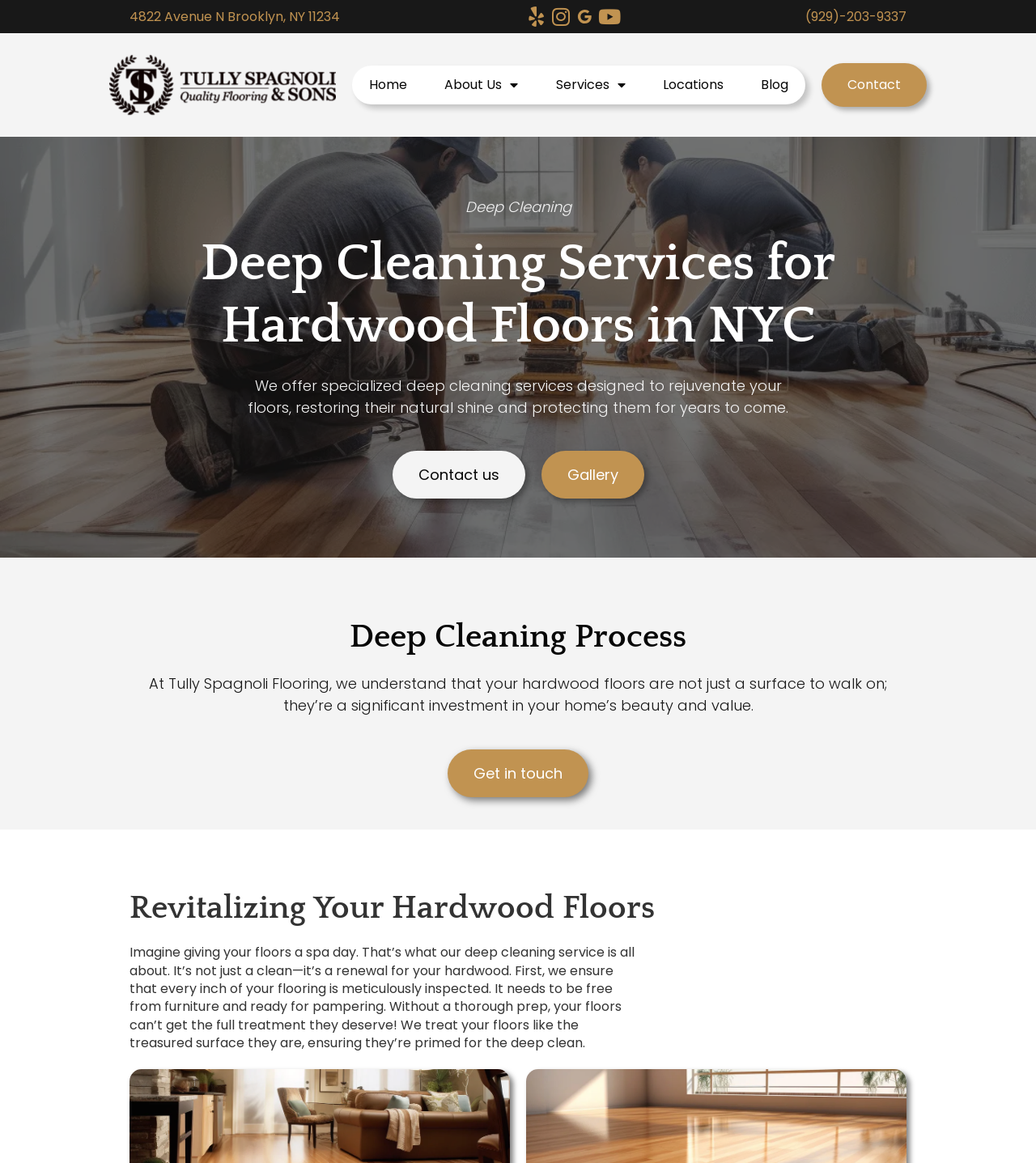Explain the contents of the webpage comprehensively.

The webpage is about Tully Spagnoli Flooring, a company that offers deep cleaning services for hardwood floors in NYC. At the top left corner, there is a link to the company's address, "4822 Avenue N Brooklyn, NY 11234". Next to it, there are social media links to Yelp, Instagram, Google, and Youtube. On the top right corner, there is a phone number link "(929)-203-9337". Below these links, there is a logo of the company, "spagnoli logo black", which is an image.

The main navigation menu is located below the logo, with links to "Home", "About Us", "Services", "Locations", "Blog", and "Contact". The "About Us" and "Services" links have dropdown menus.

The main content of the webpage is divided into sections. The first section has a heading "Deep Cleaning" and a subheading "Deep Cleaning Services for Hardwood Floors in NYC". Below this, there is a paragraph of text describing the company's deep cleaning services. There are also two links, "Contact us" and "Gallery", which are positioned side by side.

The next section has a heading "Deep Cleaning Process" and a paragraph of text describing the company's understanding of hardwood floors as a significant investment in a home's beauty and value. There is also a link "Get in touch" below this text.

The final section has a heading "Revitalizing Your Hardwood Floors" and a long paragraph of text describing the company's deep cleaning service as a renewal for hardwood floors. The text explains the process of preparing the floors for cleaning and the importance of thorough preparation.